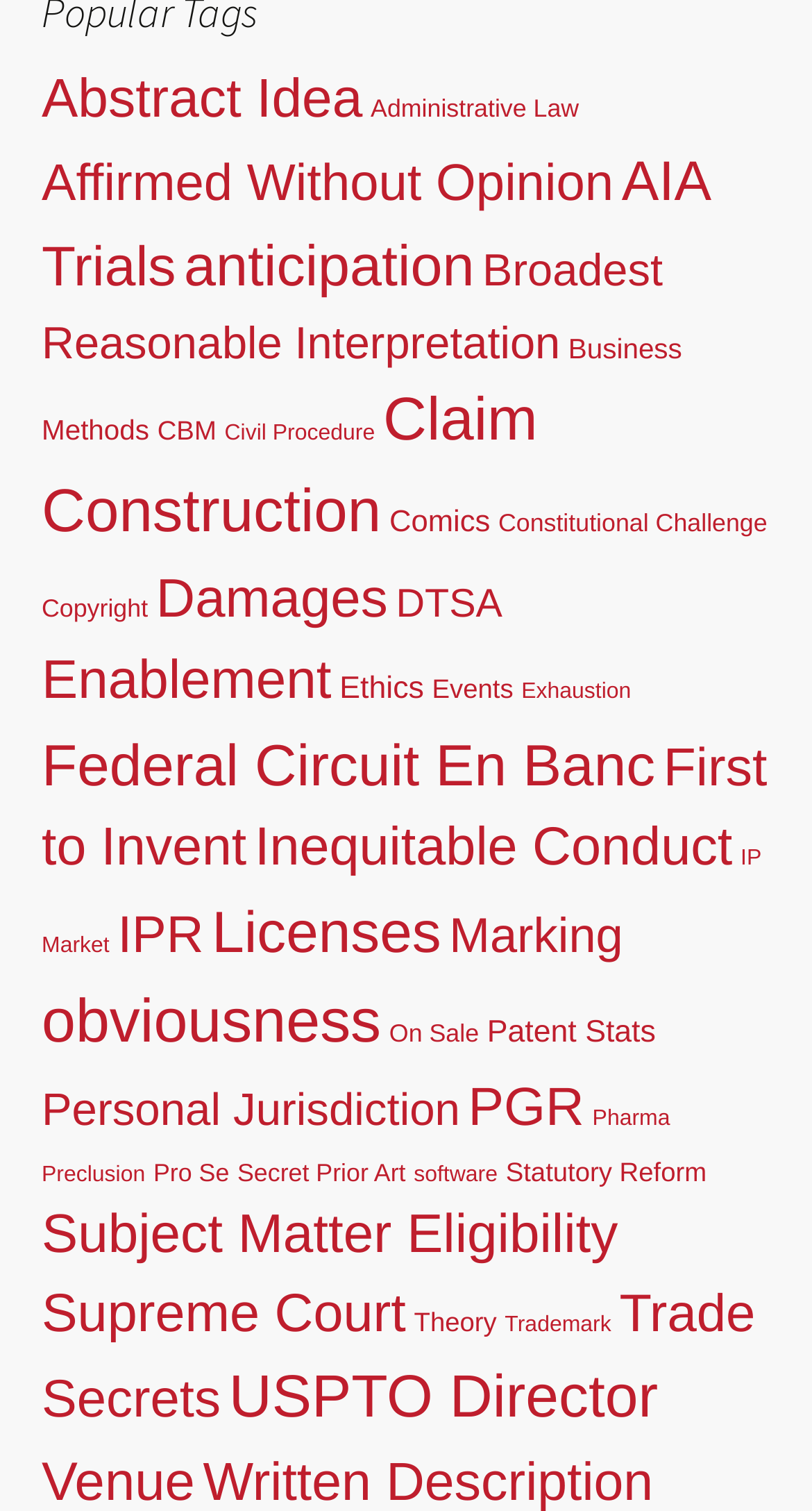What is the category with the most items?
Please use the image to provide an in-depth answer to the question.

By examining the links on the webpage, I found that the category 'obviousness' has the most items, with 893 items listed.